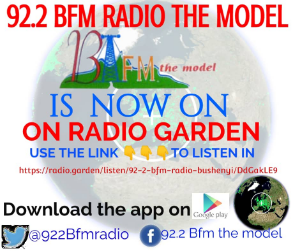Offer a comprehensive description of the image.

The image features a promotional announcement for "92.2 BFM Radio The Model," indicating its availability on Radio Garden for streaming. The text prominently displays the station name in bold and colorful letters at the top, followed by the message "IS NOW ON ON RADIO GARDEN," emphasizing the station's new presence on this digital platform. Below, there's a call to action encouraging listeners to "USE THE LINK" to access the stream, which is also provided in the form of a URL. The bottom section suggests downloading the app for additional access and includes social media handles, enhancing engagement with audiences. The background showcases a stylized globe, reinforcing the global reach of the radio station.